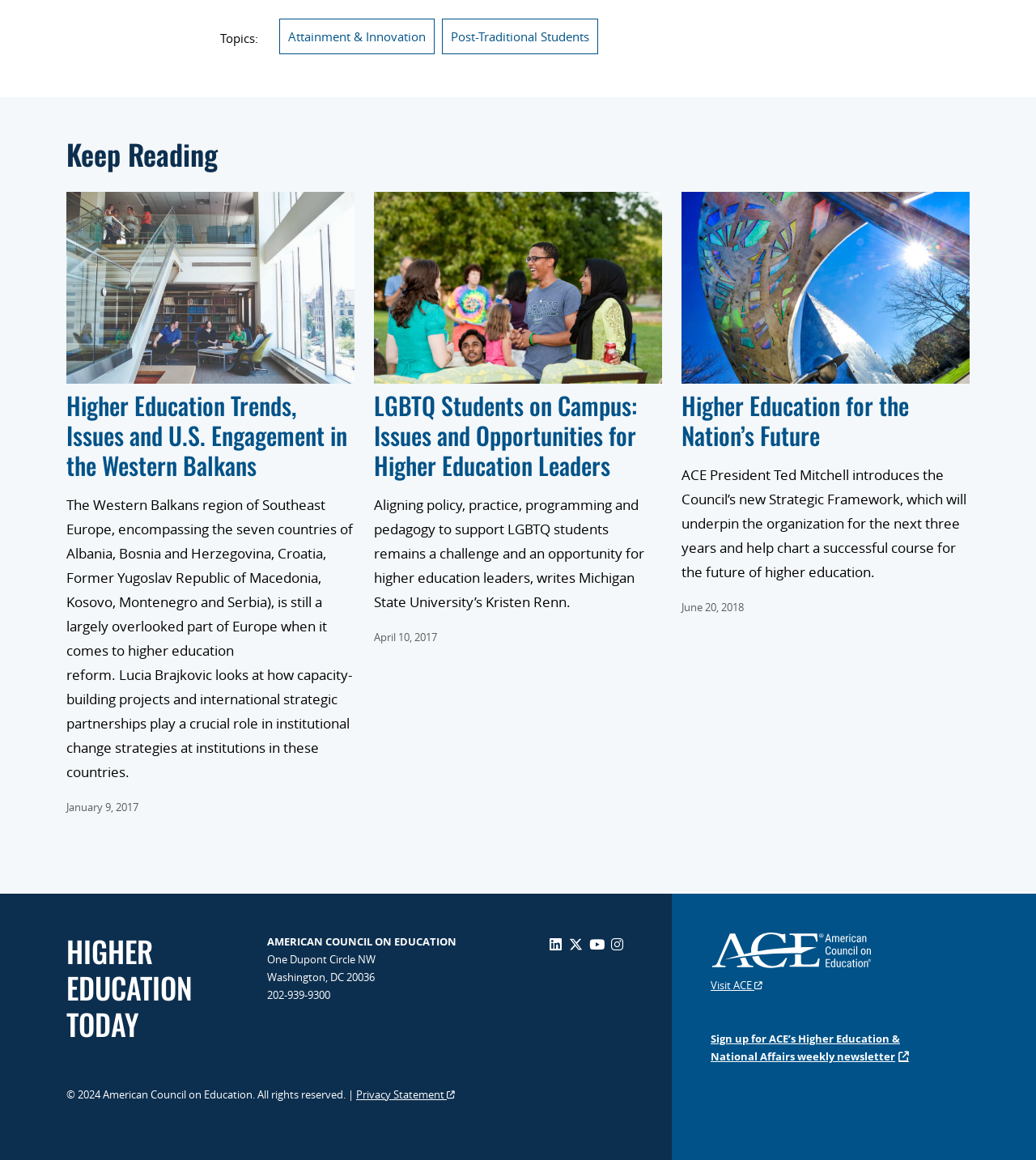How many social media links are there?
Look at the image and answer the question using a single word or phrase.

4